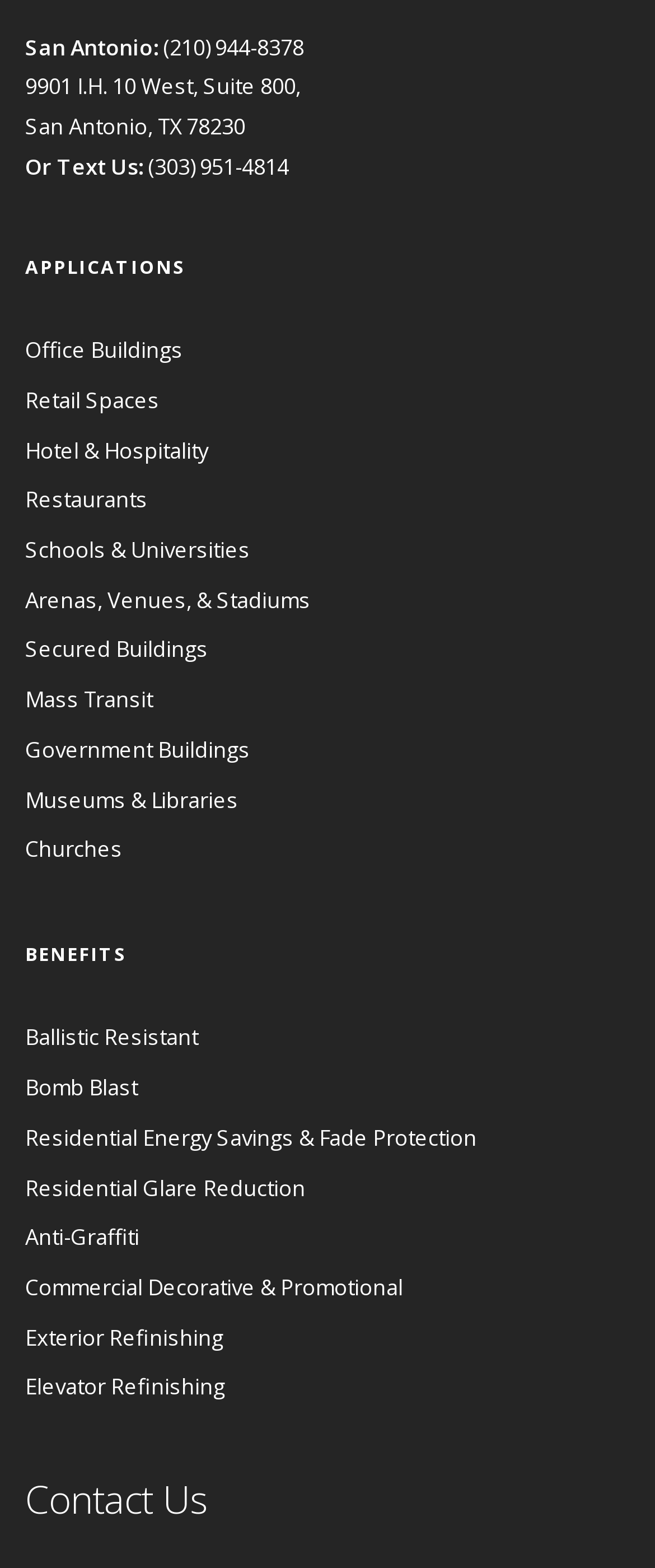How can someone contact the company?
Using the image as a reference, give an elaborate response to the question.

The webpage provides contact information, including a phone number and a text number, which can be used to reach the company. This information is located at the top of the webpage.